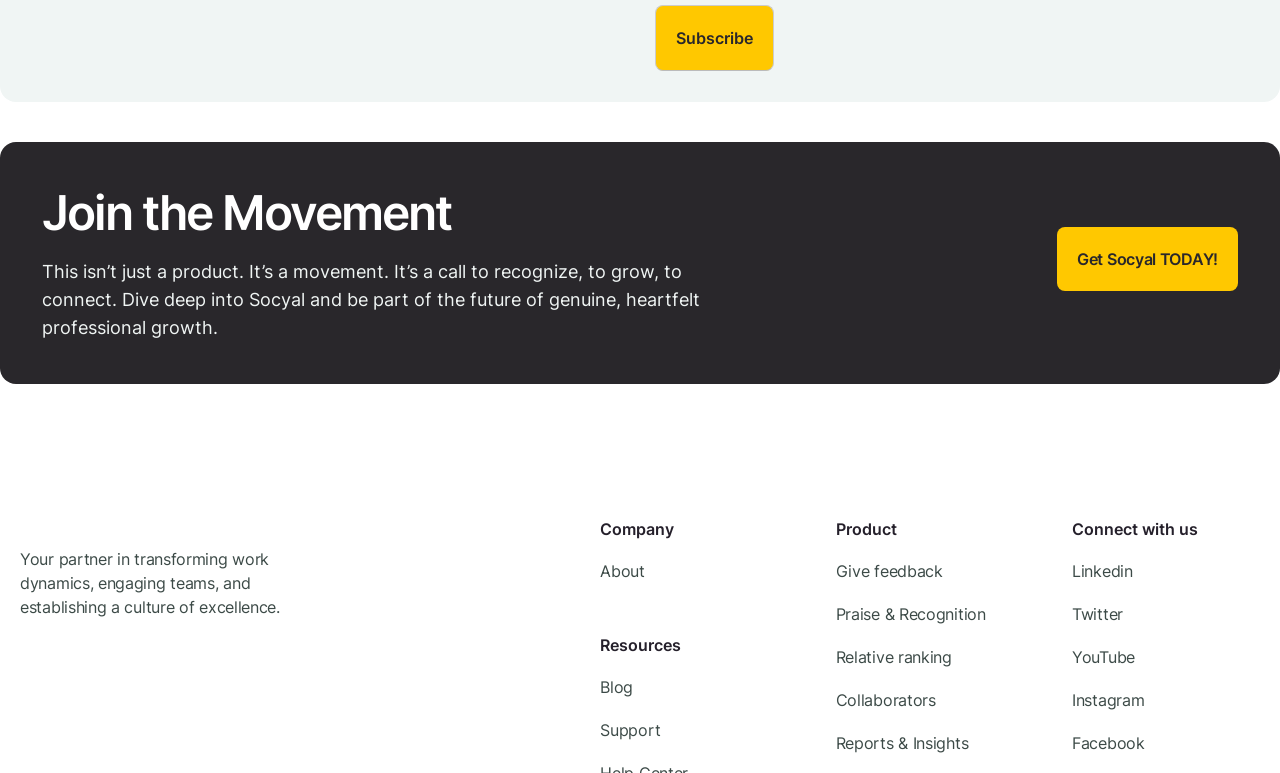Identify the bounding box coordinates for the region of the element that should be clicked to carry out the instruction: "Visit the E-litigation Platform". The bounding box coordinates should be four float numbers between 0 and 1, i.e., [left, top, right, bottom].

None